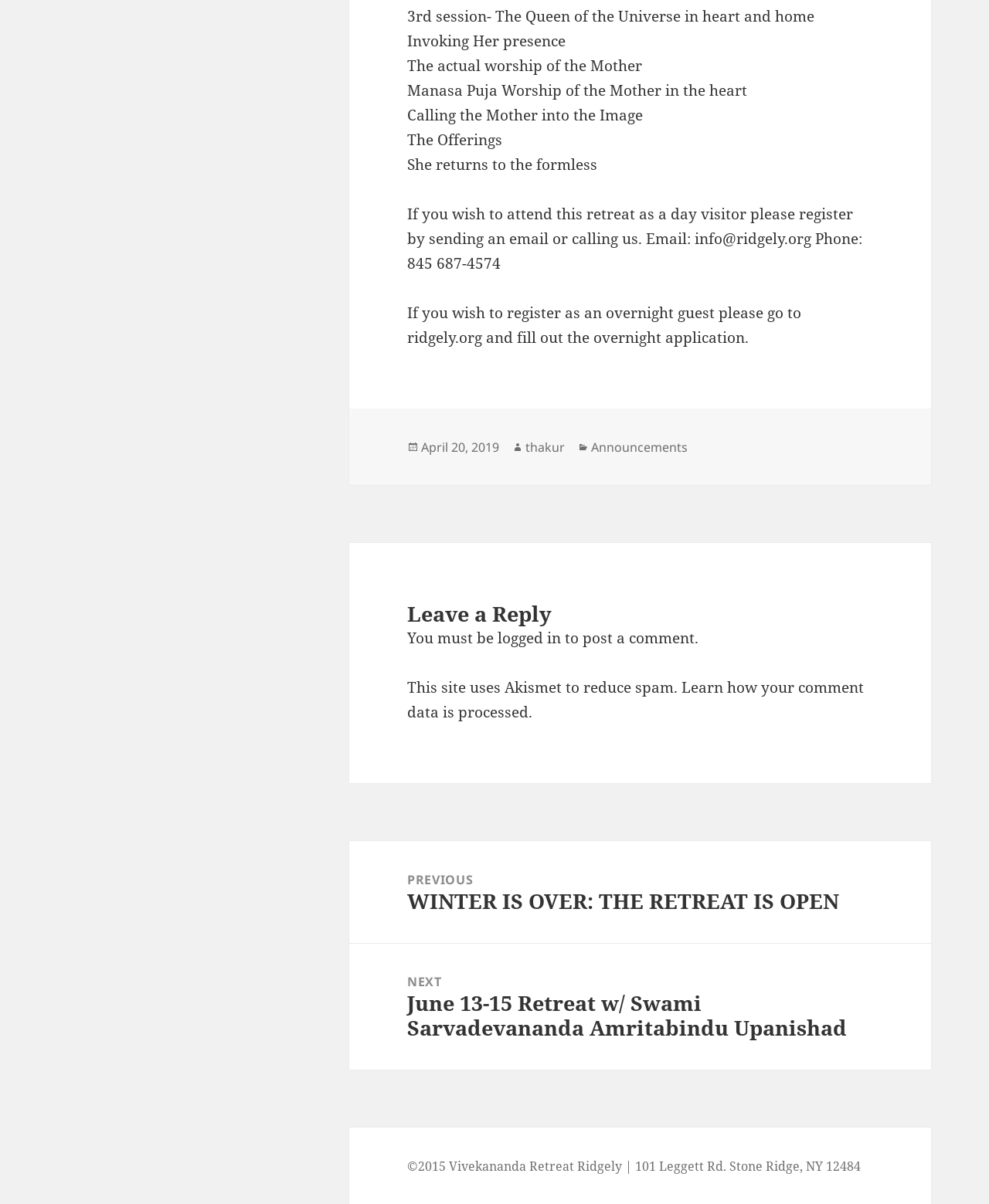Using the provided element description: "thakur", identify the bounding box coordinates. The coordinates should be four floats between 0 and 1 in the order [left, top, right, bottom].

[0.531, 0.364, 0.571, 0.379]